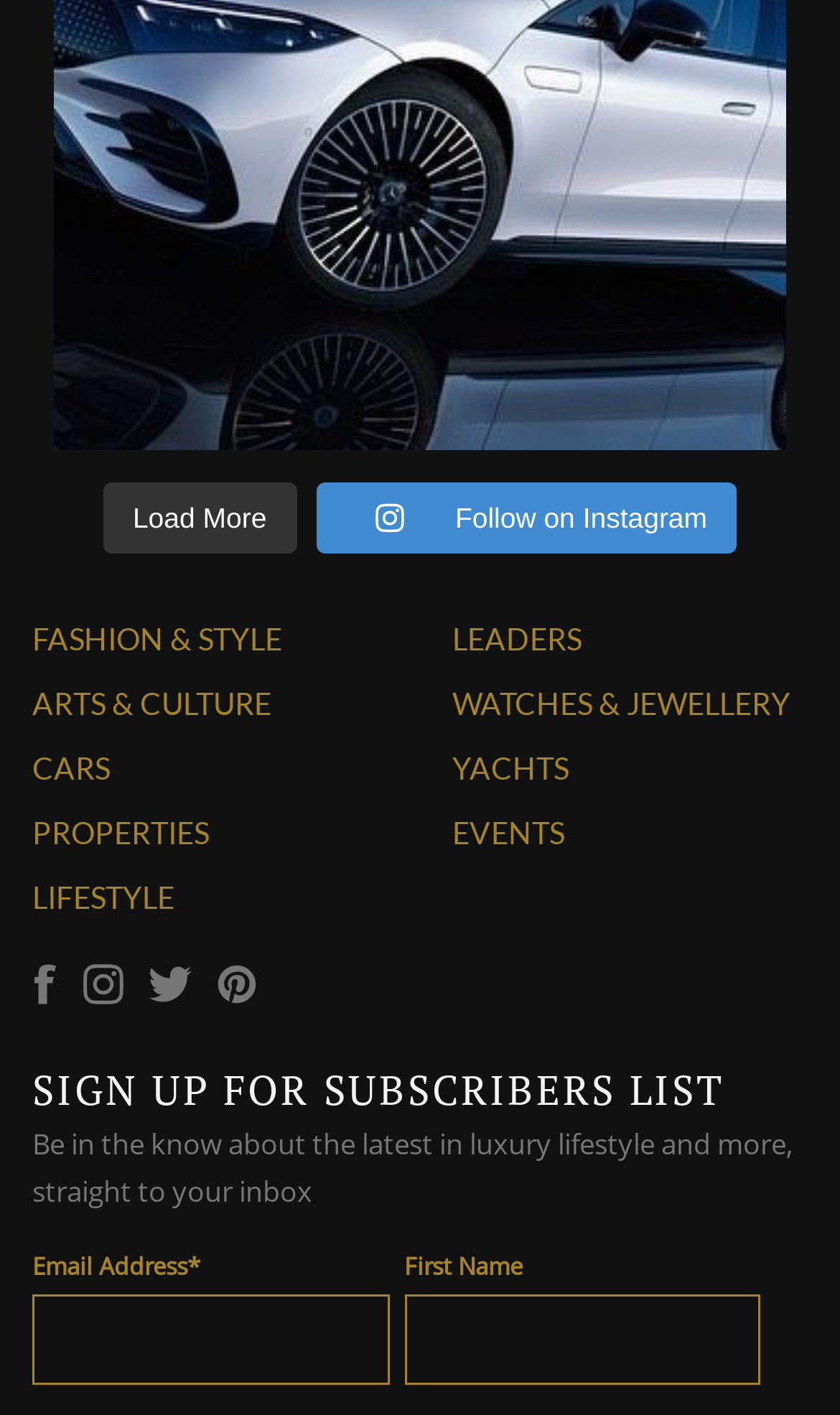Please find and report the bounding box coordinates of the element to click in order to perform the following action: "Follow on Instagram". The coordinates should be expressed as four float numbers between 0 and 1, in the format [left, top, right, bottom].

[0.376, 0.341, 0.878, 0.392]